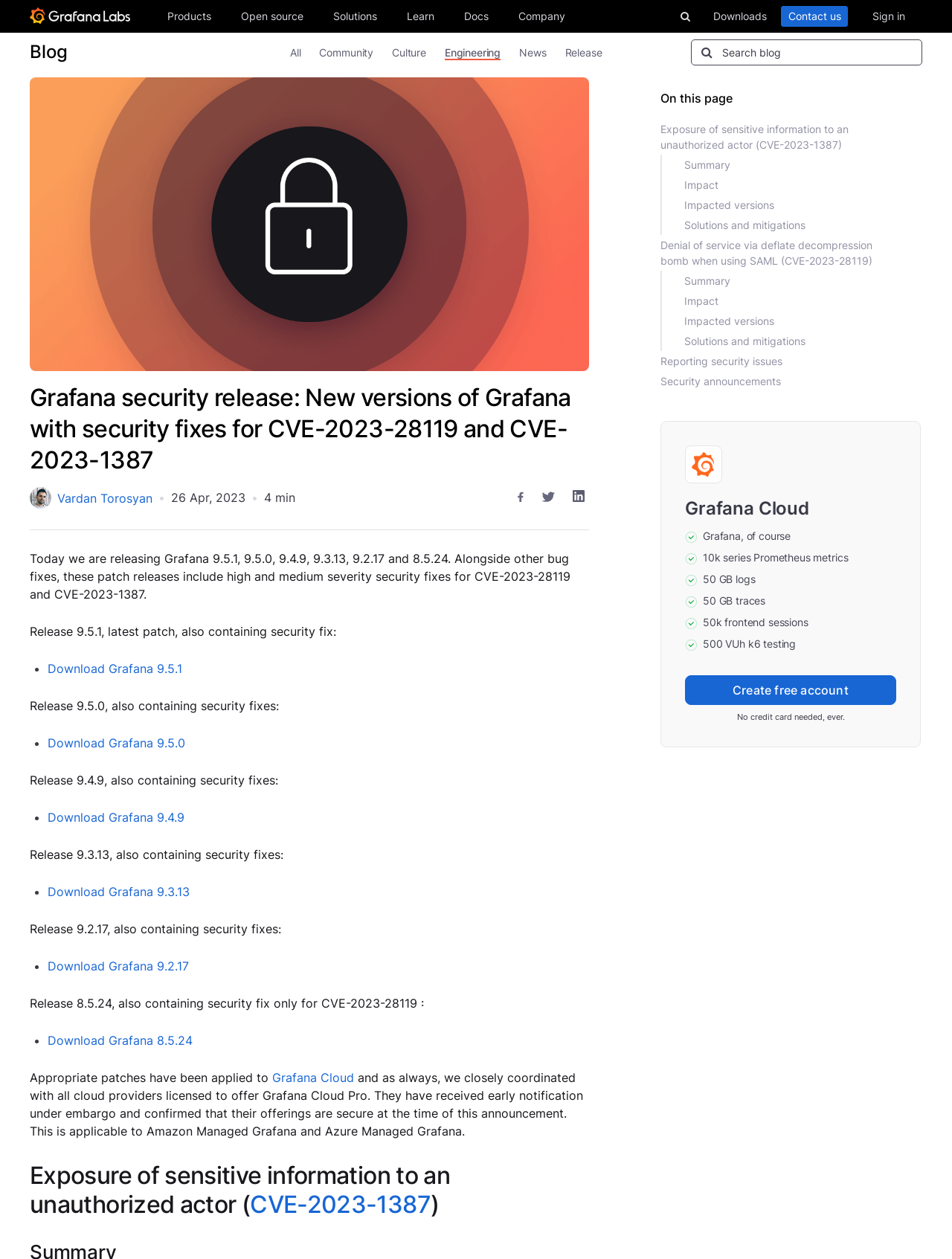What is the text of the first static text element?
Answer the question with a single word or phrase, referring to the image.

CORE LGTM STACK